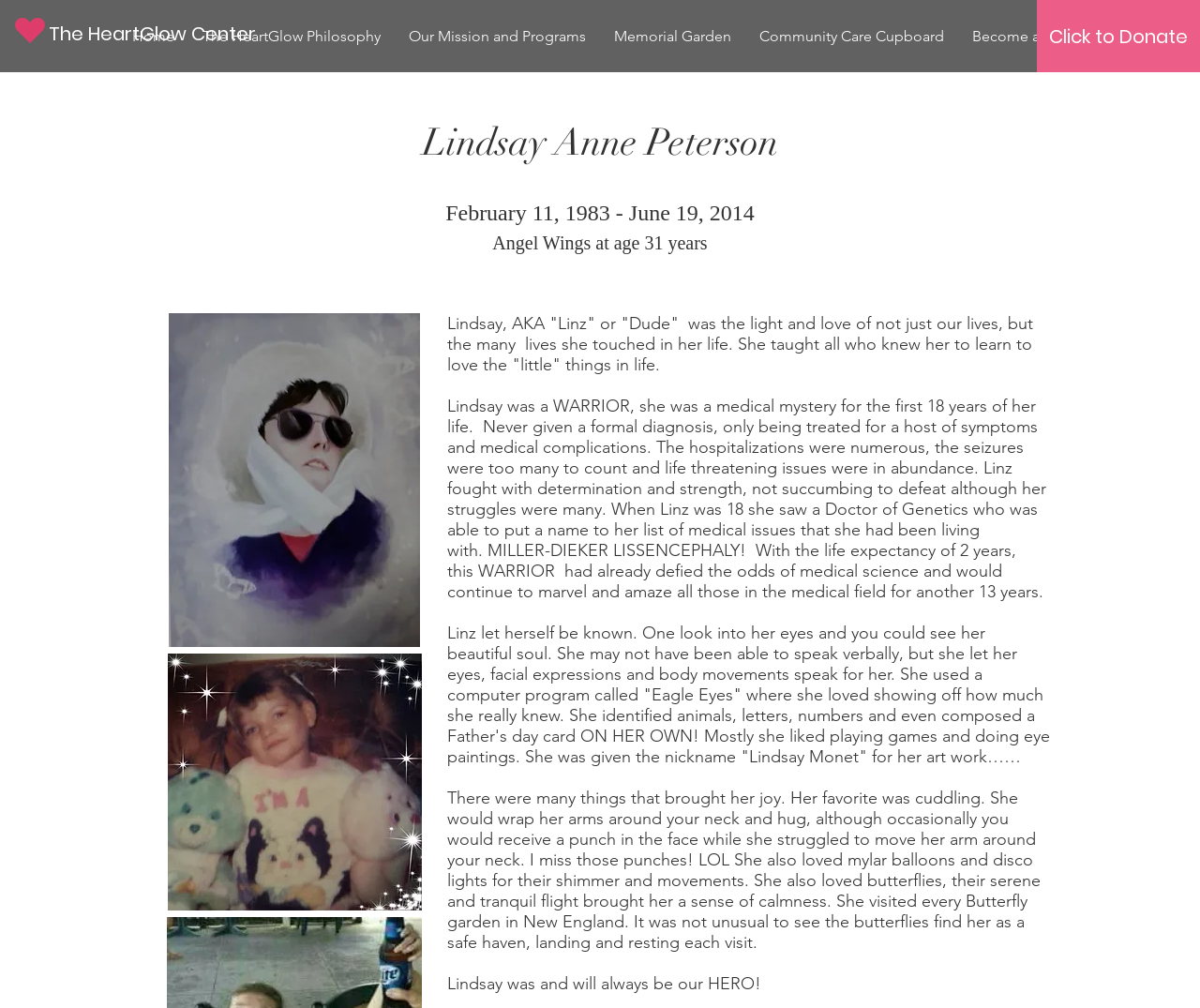What is the name of the medical condition Lindsay had?
Look at the screenshot and provide an in-depth answer.

I found this answer by reading the text that describes Lindsay's medical history. In the text, it is mentioned that 'When Linz was 18 she saw a Doctor of Genetics who was able to put a name to her list of medical issues that she had been living with. MILLER-DIEKER LISSENCEPHALY!' This indicates that MILLER-DIEKER LISSENCEPHALY is the name of the medical condition Lindsay had.